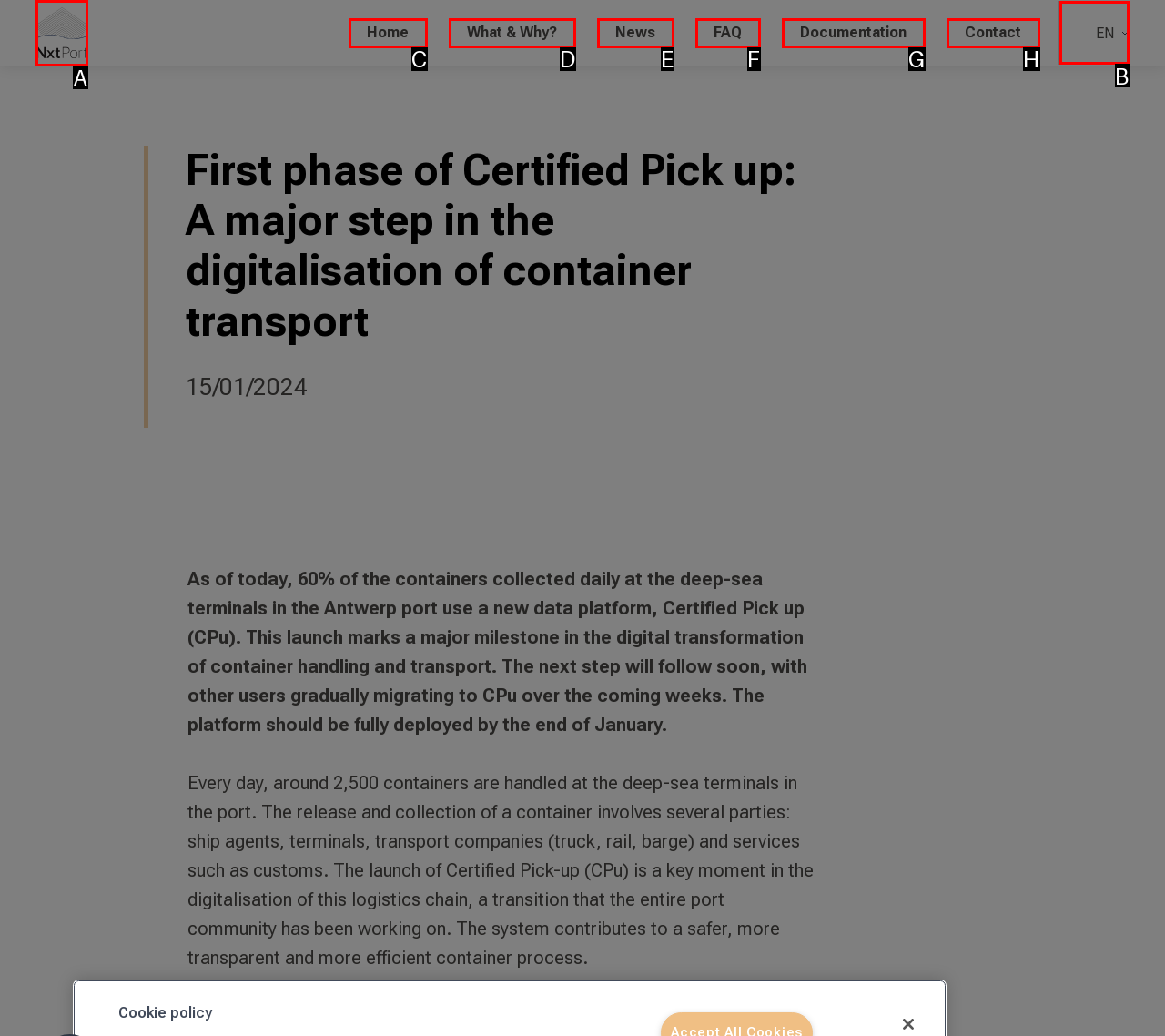From the given options, tell me which letter should be clicked to complete this task: go to homepage
Answer with the letter only.

A